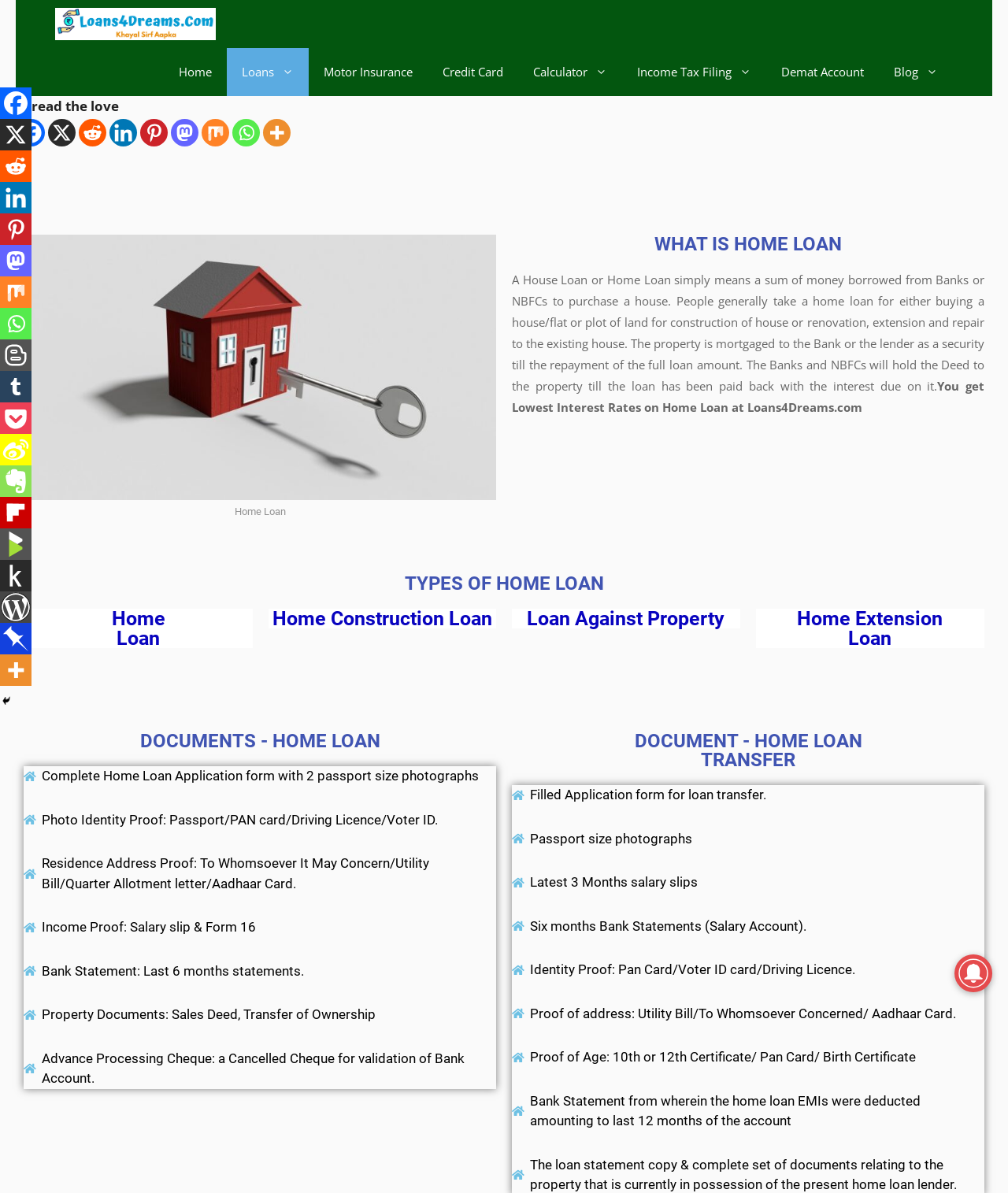Convey a detailed summary of the webpage, mentioning all key elements.

The webpage is about home loans, specifically highlighting the lowest interest rates offered by Loans4Dreams.com. At the top, there is a navigation bar with links to various sections, including "Home", "Loans", "Motor Insurance", "Credit Card", "Calculator", "Income Tax Filing", "Demat Account", and "Blog". Below the navigation bar, there is a section with social media links, including Facebook, Reddit, Linkedin, and more.

The main content of the page is divided into sections. The first section has a heading "WHAT IS HOME LOAN" and provides a detailed description of what a home loan is, its purpose, and how it works. Below this section, there is a figure with an image and a caption "HOME LOAN".

The next section has a heading "TYPES OF HOME LOAN" and lists different types of home loans, including "Home Loan", "Home Construction Loan", "Loan Against Property", and "Home Extension Loan". 

Following this, there are two sections with headings "DOCUMENTS - HOME LOAN" and "DOCUMENT - HOME LOAN TRANSFER", which provide lists of required documents for home loan applications and loan transfers, respectively. These lists include items such as passport size photographs, identity proof, income proof, bank statements, and property documents.

At the bottom of the page, there is another section with social media links, similar to the one at the top. There is also an image at the bottom right corner of the page.